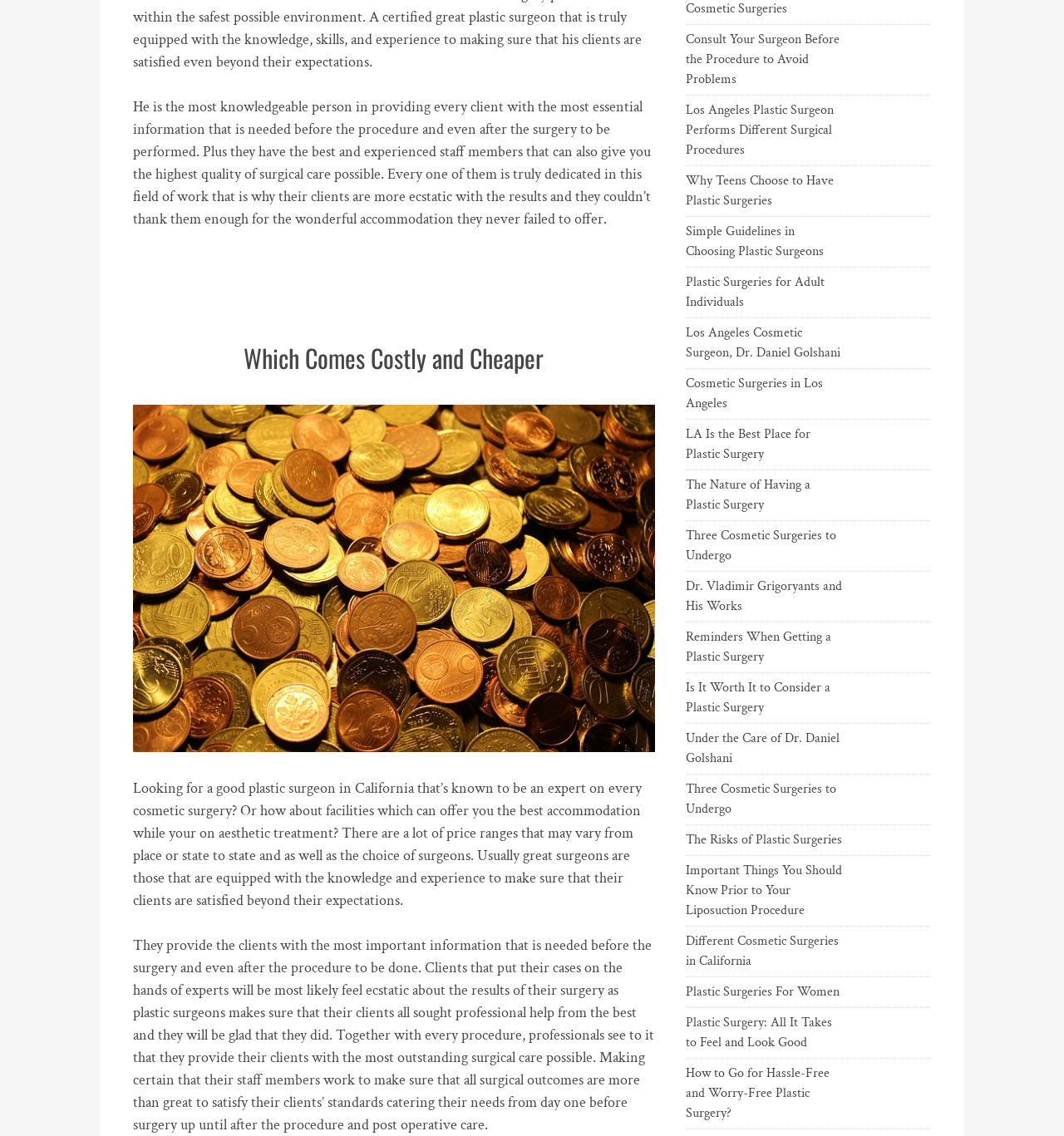What is the tone of the text?
Answer the question with a single word or phrase derived from the image.

Informative